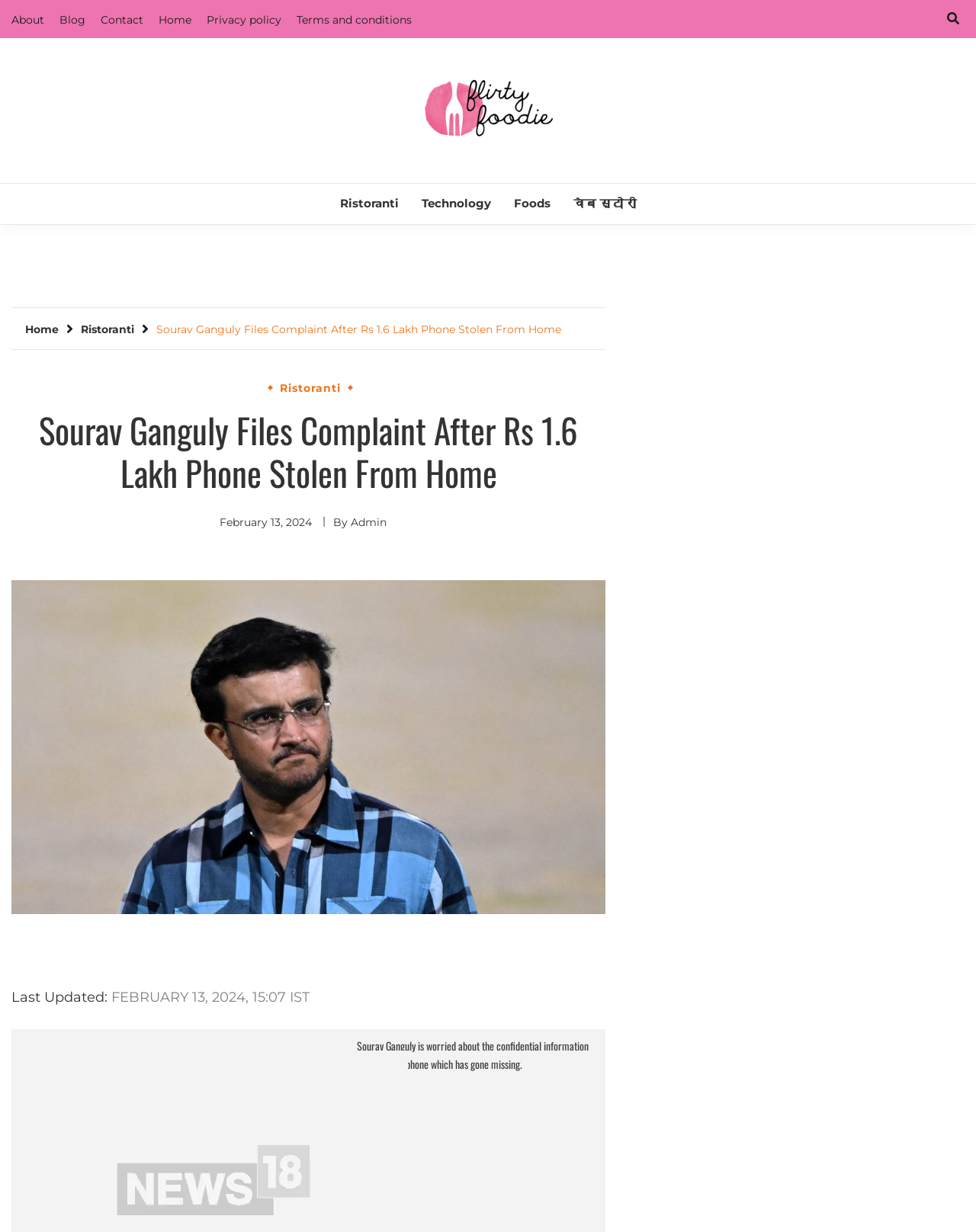Respond with a single word or phrase for the following question: 
What is the name of the website?

FlirtyFoodie